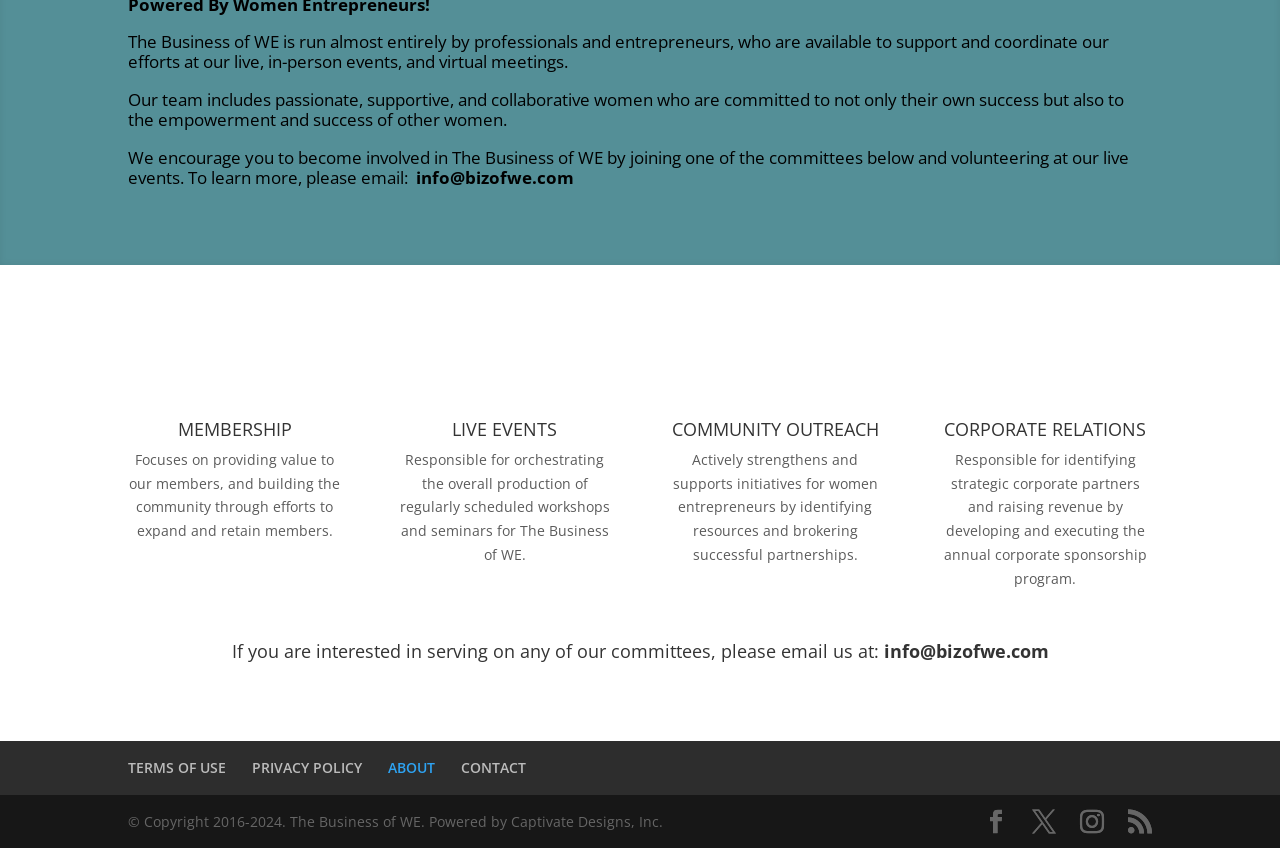Please specify the bounding box coordinates of the clickable section necessary to execute the following command: "view live events".

[0.311, 0.495, 0.478, 0.528]